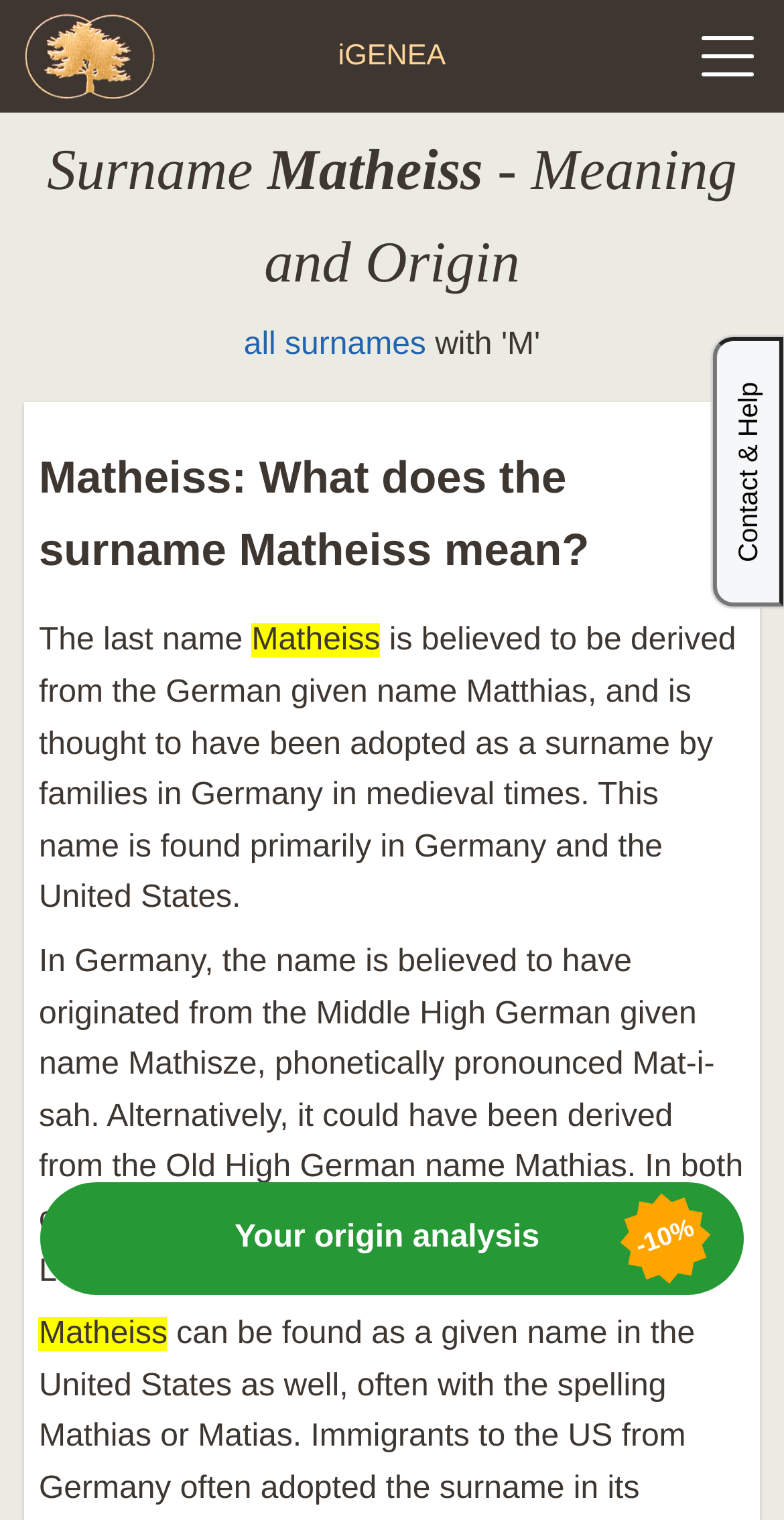Extract the bounding box of the UI element described as: "alt="Logo"".

[0.031, 0.0, 0.197, 0.074]